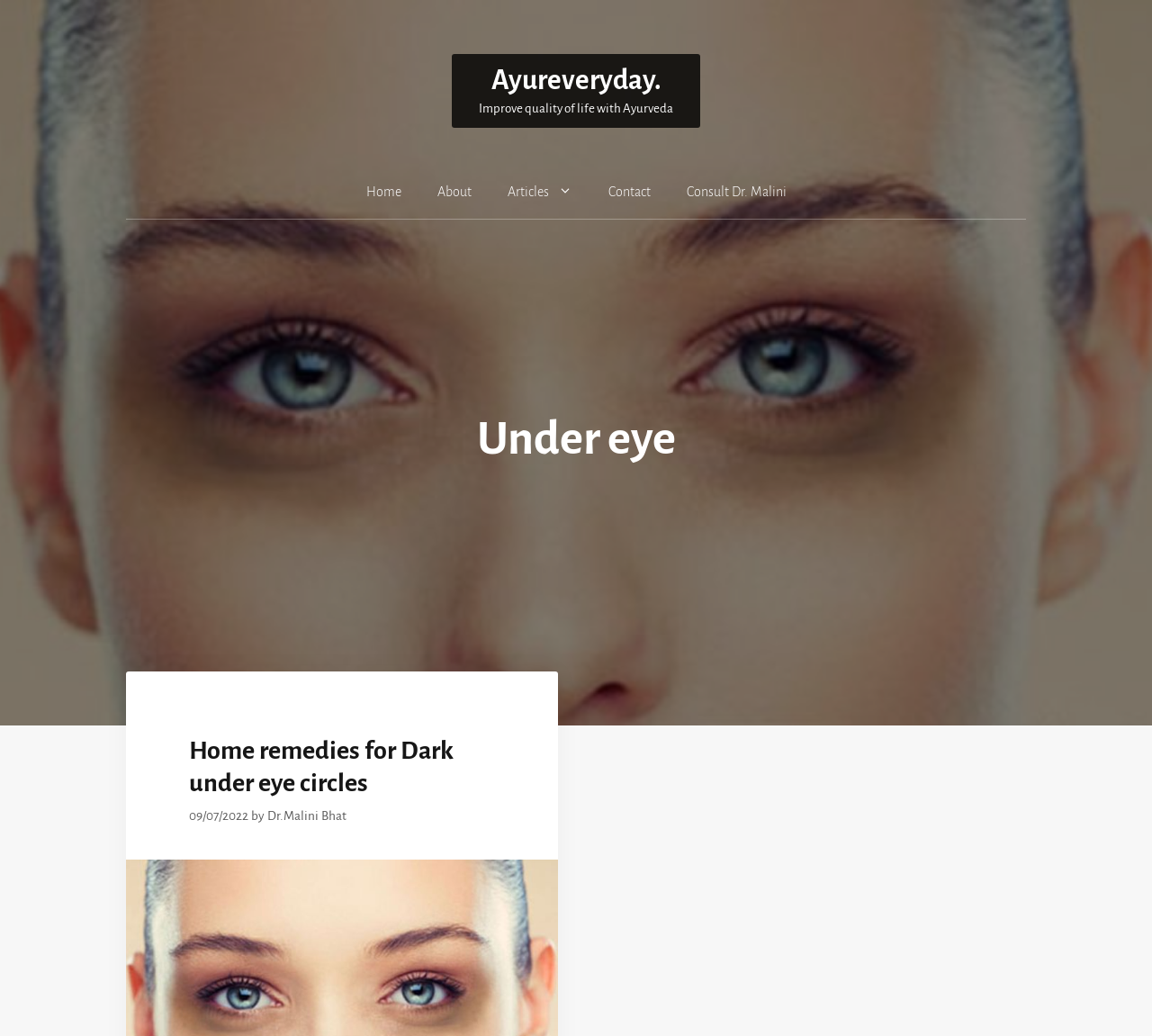Generate a thorough caption detailing the webpage content.

The webpage is about Ayurveda and its application in daily life, with a focus on under-eye care. At the top, there is a banner with the site's name, "Ayureveryday," and a link to the site. Below the banner, there is a navigation menu with five links: "Home," "About," "Articles," "Contact," and "Consult Dr. Malini."

The main content of the page is headed by a title "Under eye" and features an article titled "Home remedies for Dark under eye circles." The article's title is also a link, and it is accompanied by the date "09/07/2022" and the author's name, "Dr. Malini Bhat." The article's content is not explicitly described, but it is likely to provide information and tips on how to address dark under-eye circles using home remedies.

The layout of the page is organized, with clear headings and concise text. The navigation menu is positioned at the top, making it easy to access different sections of the site. The main content is centered, with the article's title and details prominently displayed. Overall, the page appears to be a blog or article page focused on providing information and advice on under-eye care using Ayurvedic principles.